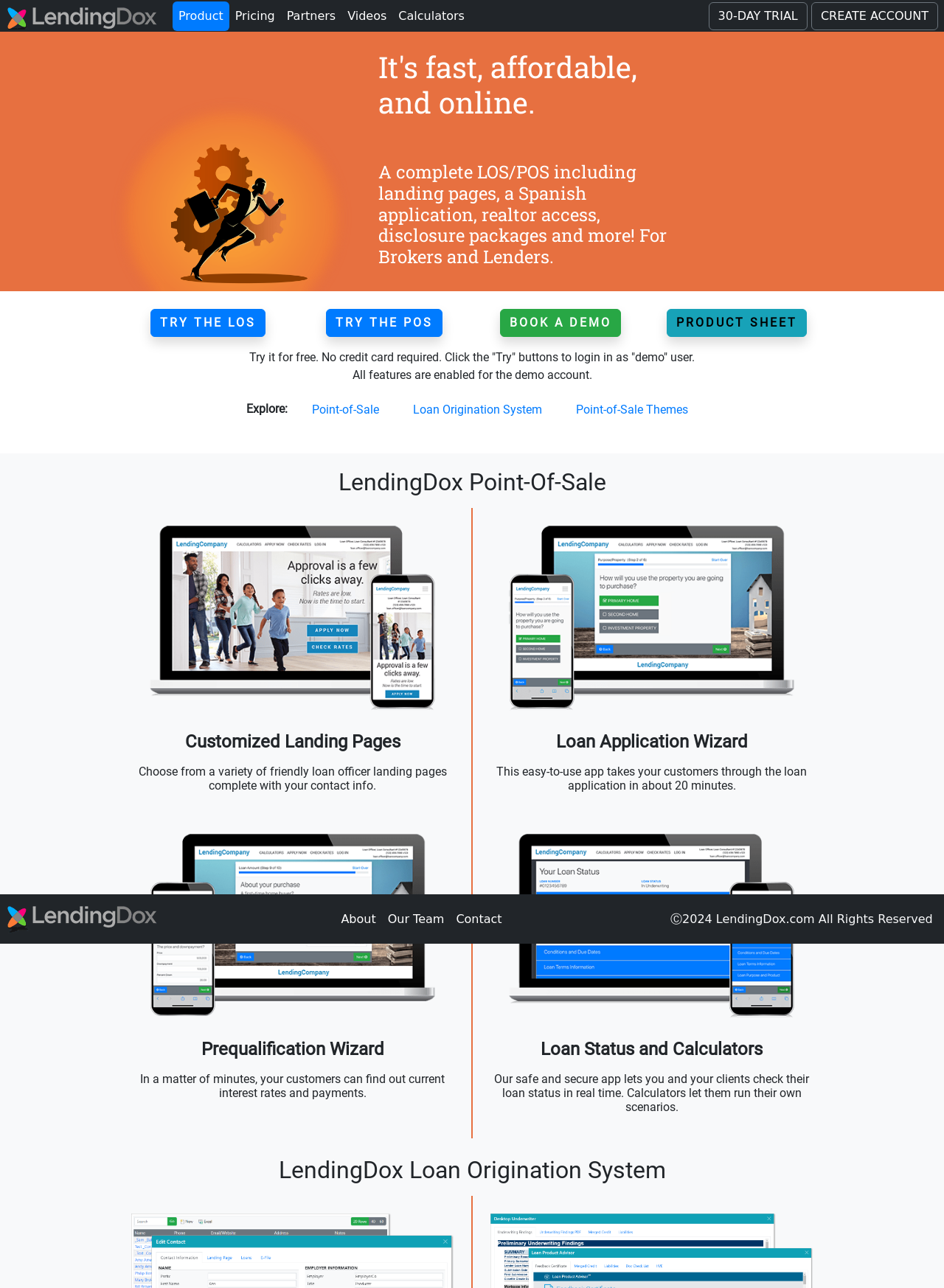What is the main product offered?
Utilize the information in the image to give a detailed answer to the question.

Based on the webpage content, I can see that the main product offered is a Loan Origination System (LOS) and Point-of-Sale (POS) system, which is a complete system for brokers and lenders. This is evident from the headings and descriptions on the webpage.